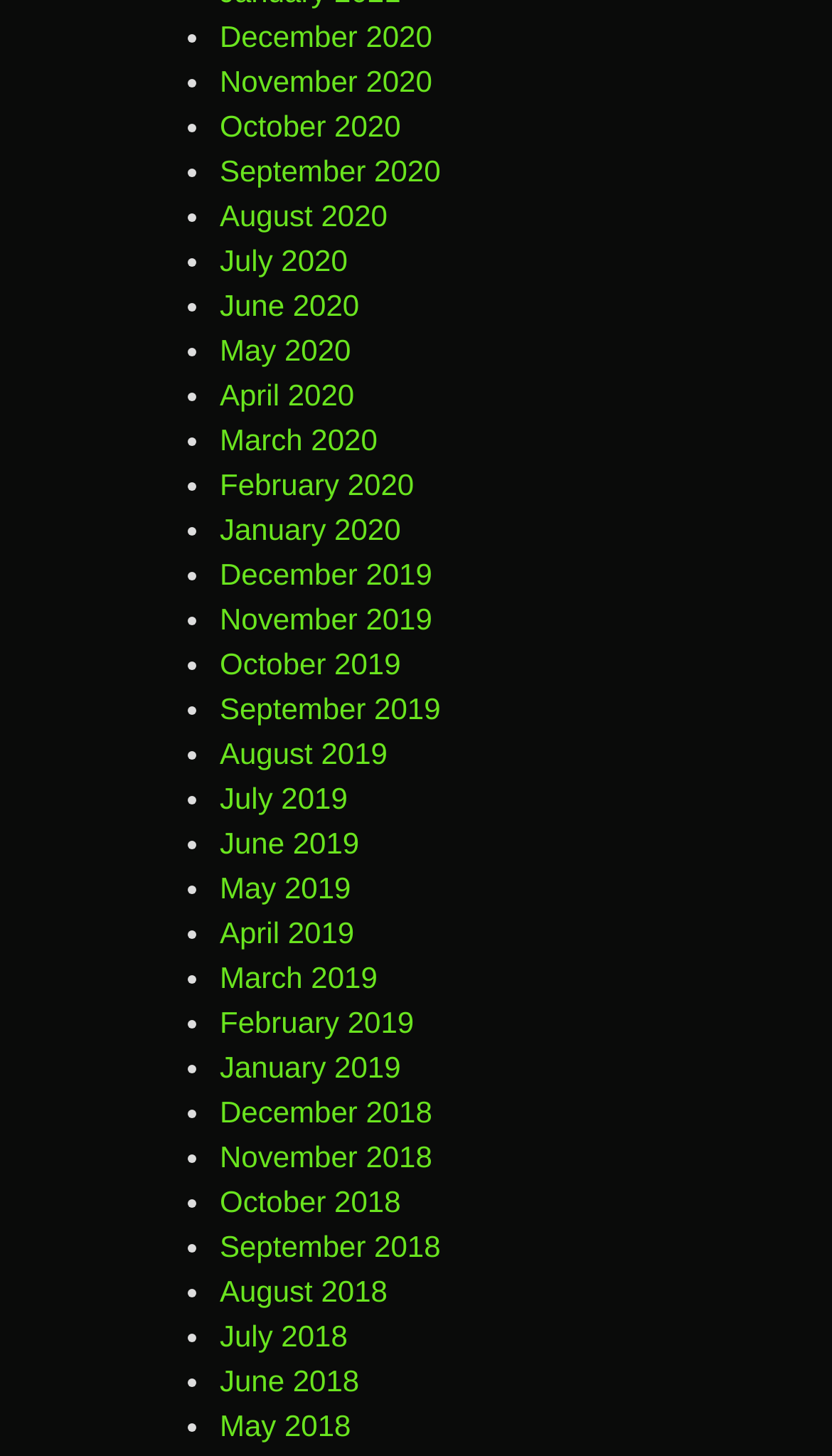Bounding box coordinates are specified in the format (top-left x, top-left y, bottom-right x, bottom-right y). All values are floating point numbers bounded between 0 and 1. Please provide the bounding box coordinate of the region this sentence describes: January 2019

[0.264, 0.721, 0.482, 0.744]